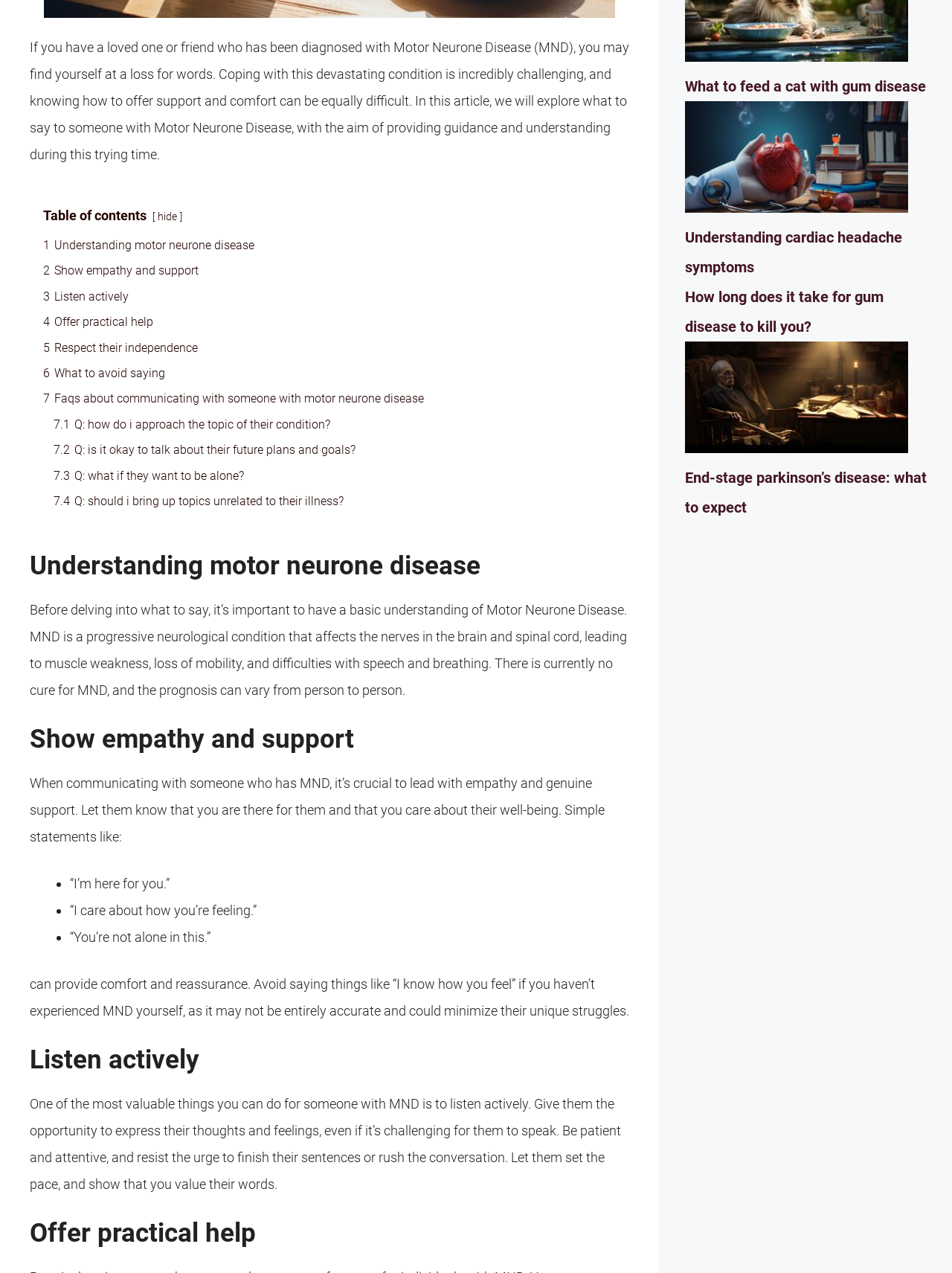Find the bounding box coordinates for the element described here: "1 Understanding motor neurone disease".

[0.045, 0.187, 0.267, 0.198]